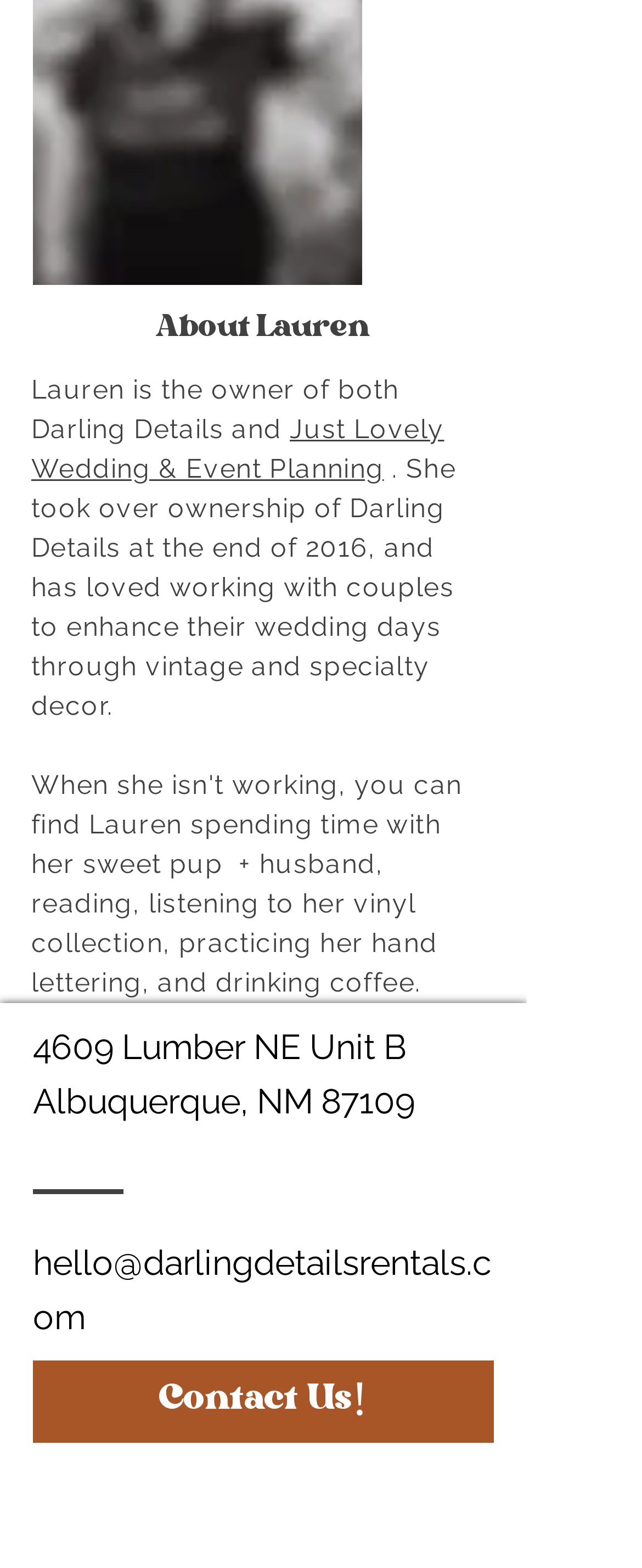Who is the owner of Darling Details?
Identify the answer in the screenshot and reply with a single word or phrase.

Lauren